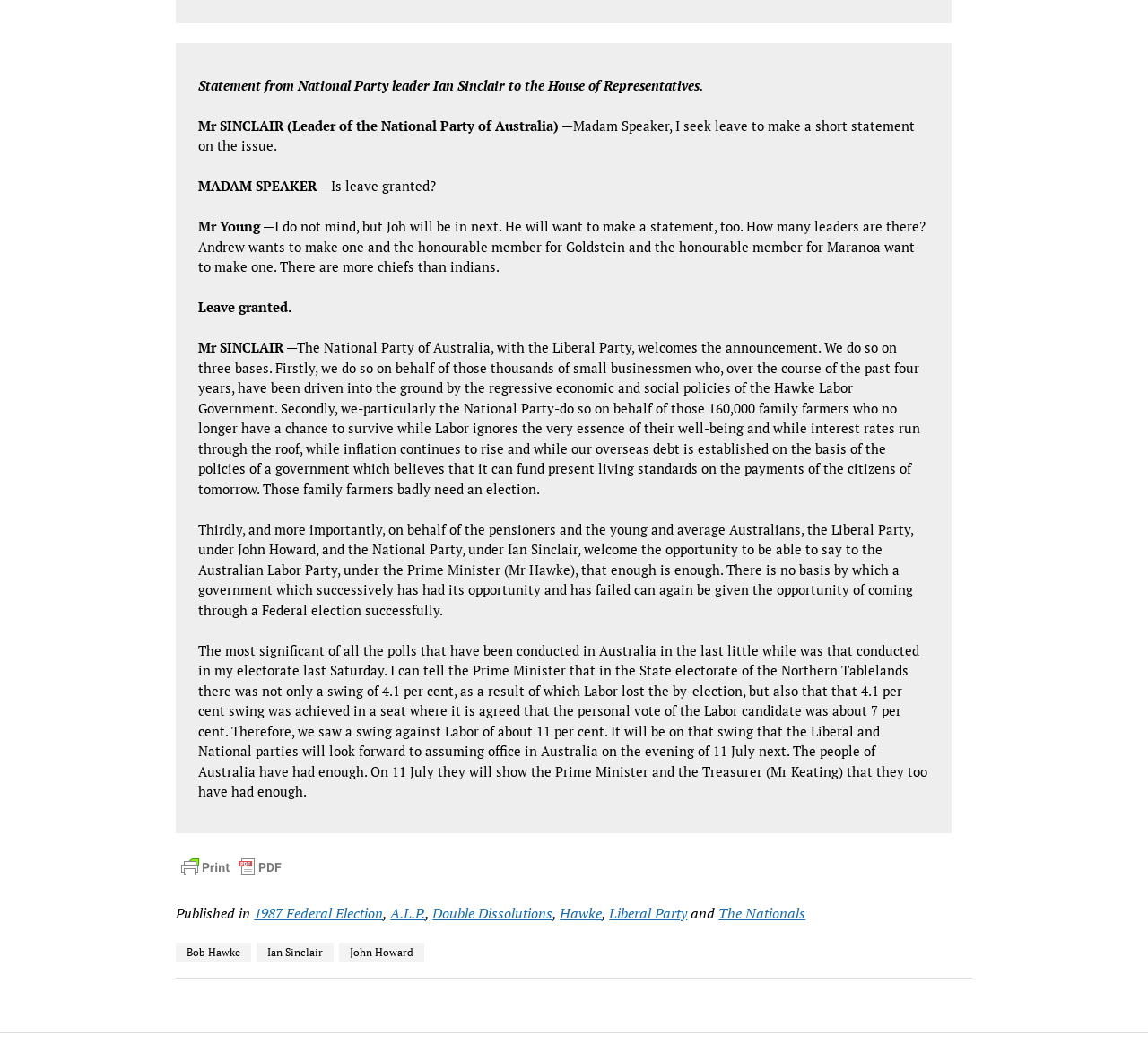Please indicate the bounding box coordinates of the element's region to be clicked to achieve the instruction: "Explore the 'The Nationals' page". Provide the coordinates as four float numbers between 0 and 1, i.e., [left, top, right, bottom].

[0.626, 0.85, 0.702, 0.869]